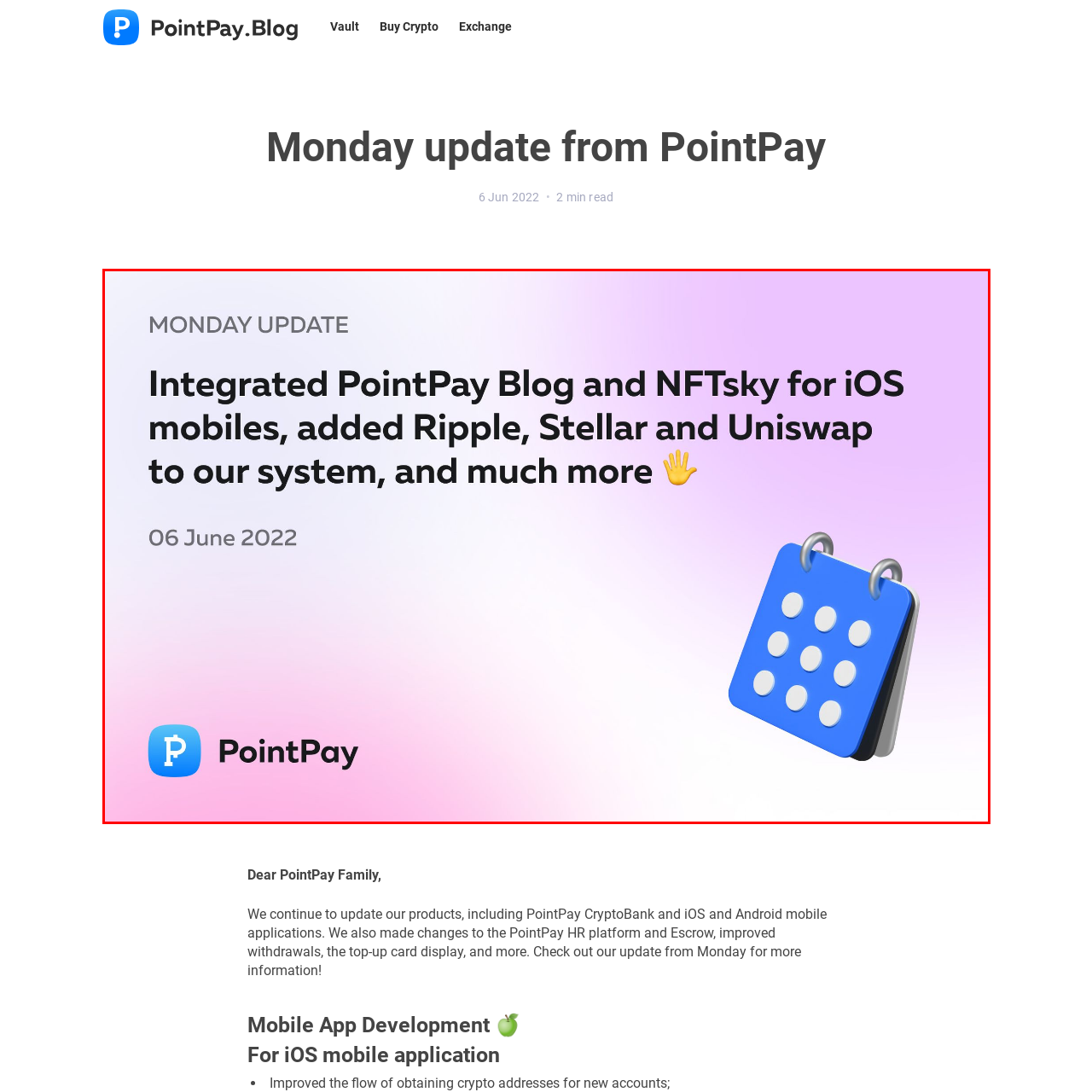Please examine the image highlighted by the red rectangle and provide a comprehensive answer to the following question based on the visual information present:
What is the purpose of the calendar icon?

The calendar icon is used to symbolize scheduling and progress, implying that the update is related to the scheduling of tasks or the progress made by PointPay on a specific date, which is June 6, 2022, in this case.